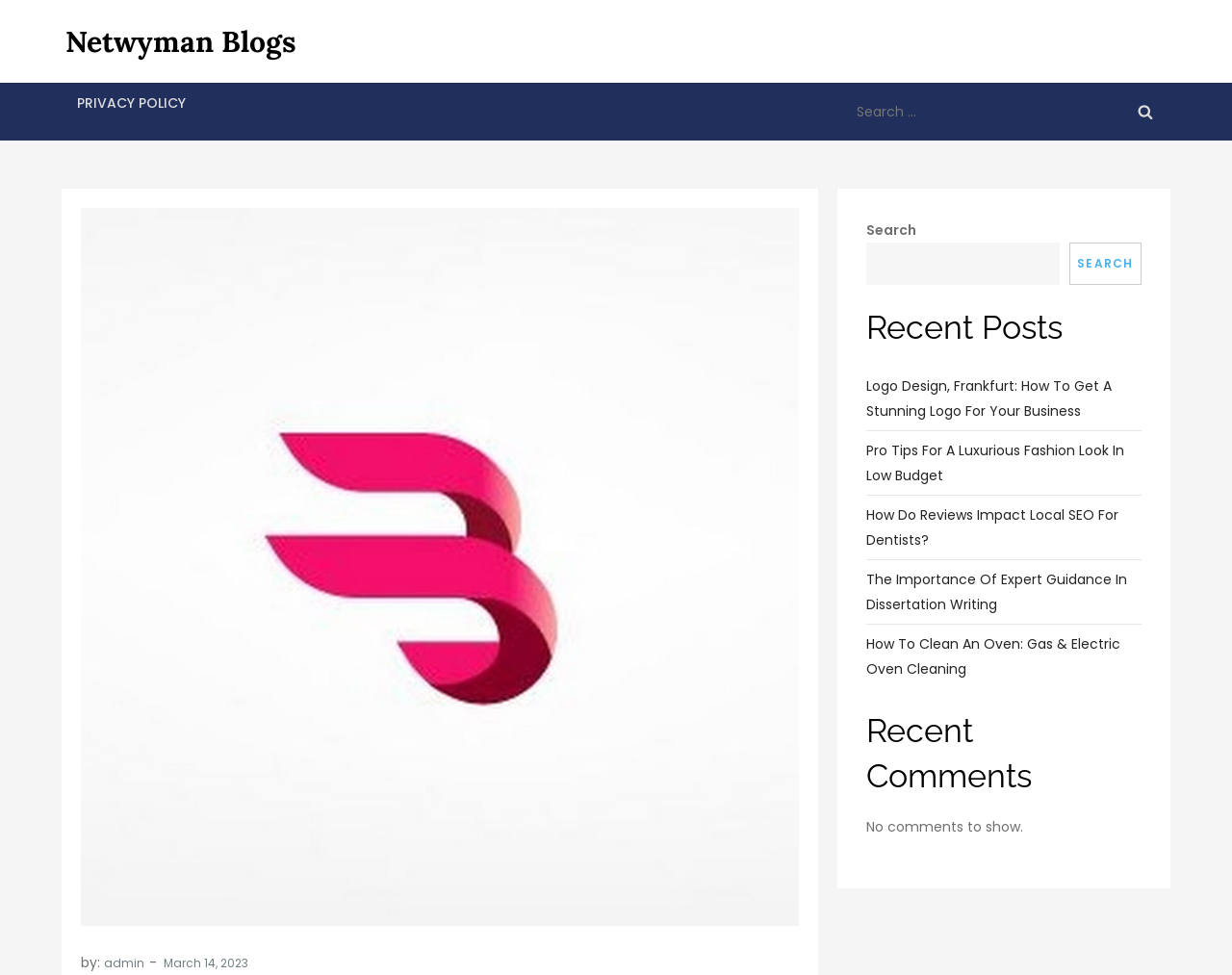What is the purpose of the button with the magnifying glass icon?
Examine the image and give a concise answer in one word or a short phrase.

To submit search query